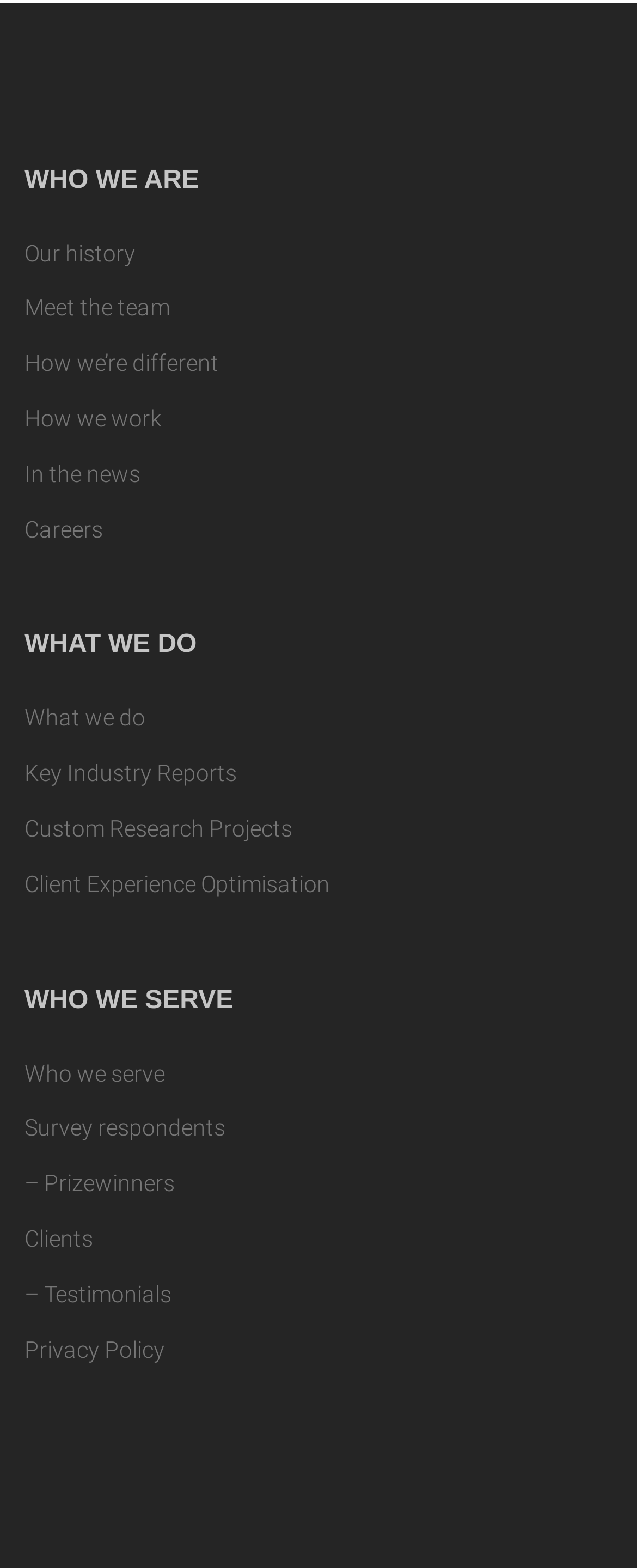Please answer the following question using a single word or phrase: 
What is the last link in the 'WHO WE ARE' section?

Careers